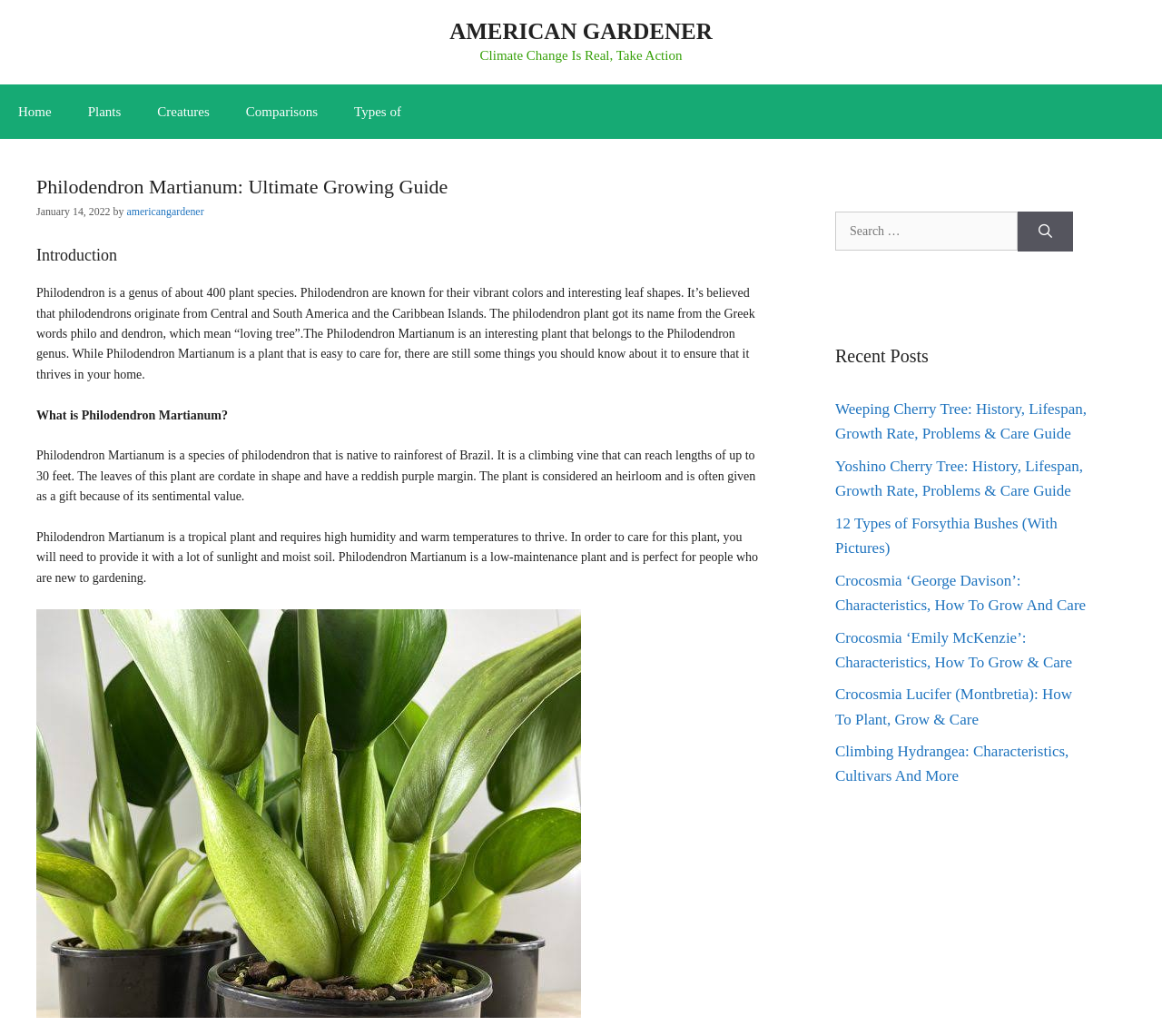What is the shape of the leaves of Philodendron Martianum?
Answer the question with a thorough and detailed explanation.

The question is asking about the shape of the leaves of Philodendron Martianum. By reading the text under the heading 'What is Philodendron Martianum?', we can find the answer that the leaves of this plant are cordate in shape.